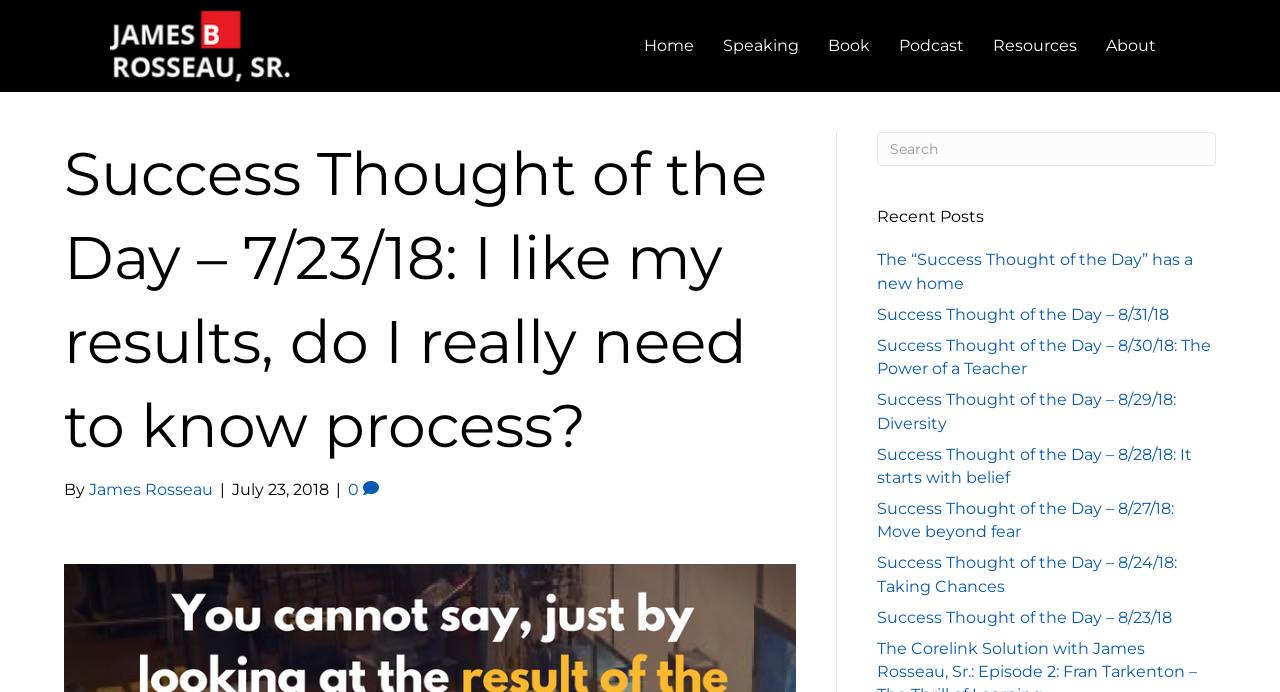Respond with a single word or short phrase to the following question: 
What is the date of the current thought?

July 23, 2018